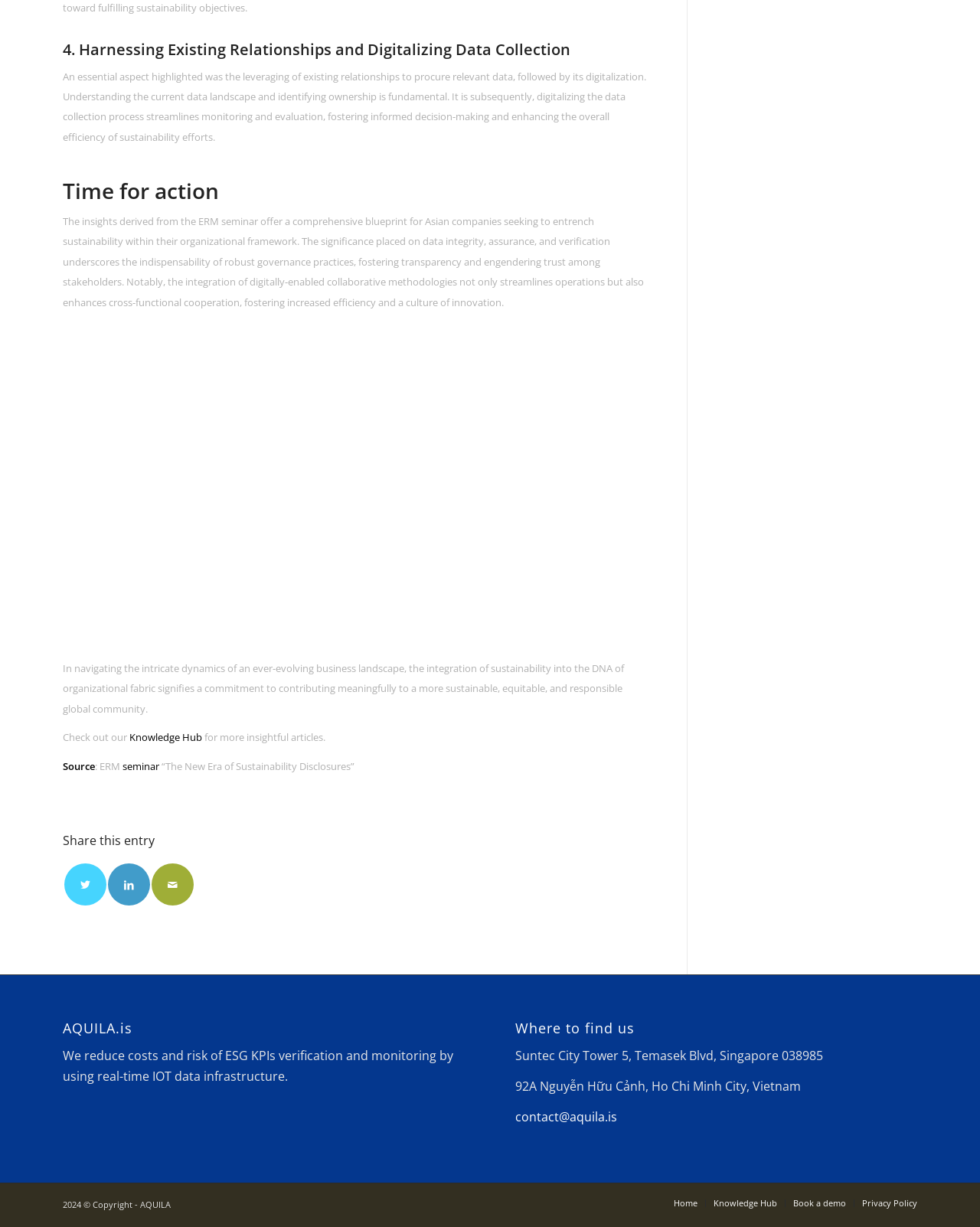What is the name of the company?
With the help of the image, please provide a detailed response to the question.

The name of the company is AQUILA, which is mentioned in the heading 'AQUILA.is' and also in the copyright information at the bottom of the page.